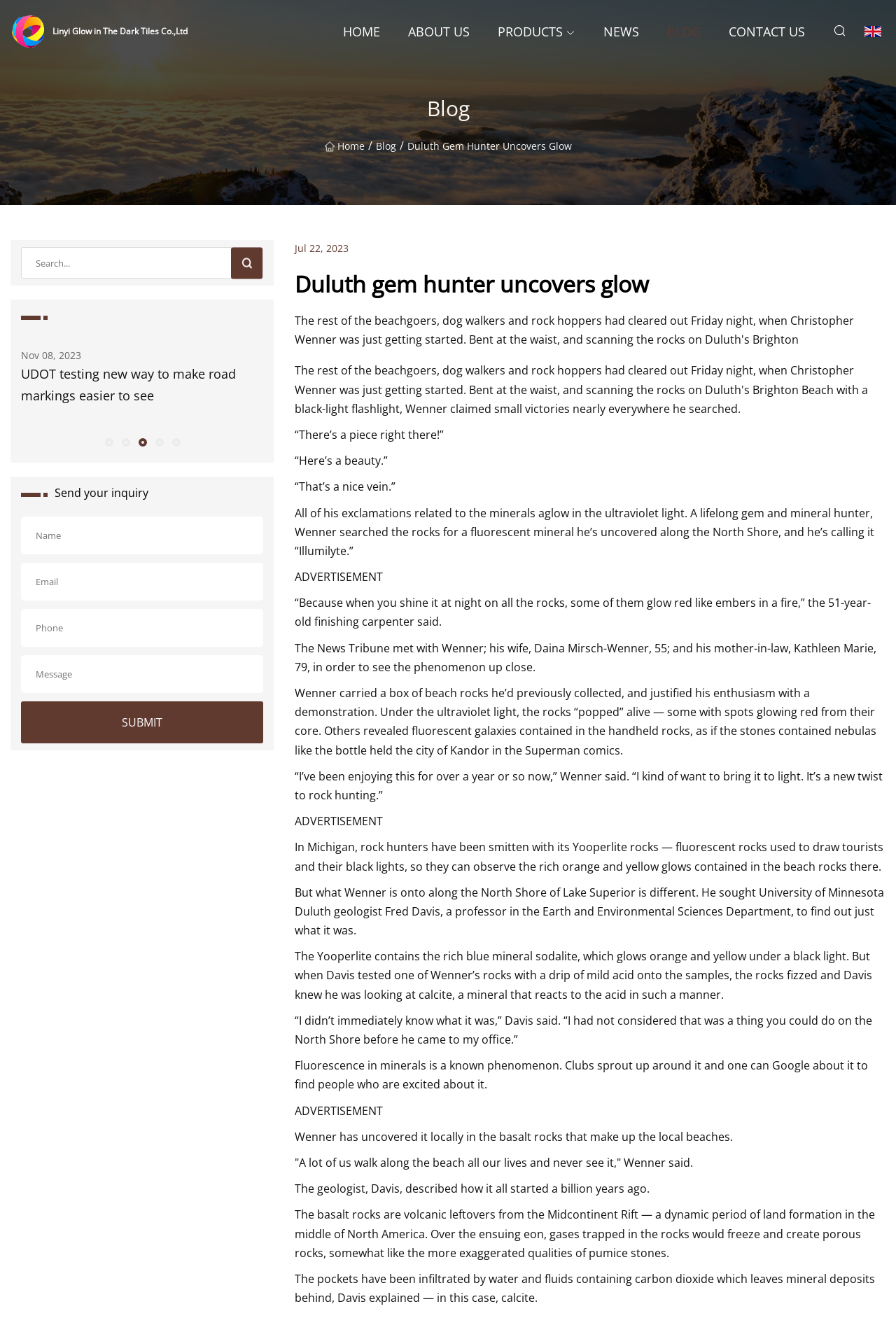With reference to the screenshot, provide a detailed response to the question below:
What is the topic of the blog post?

I found the topic of the blog post by looking at the title of the article, which is 'Duluth gem hunter uncovers glow'. This title is located at the top of the webpage, below the navigation menu.